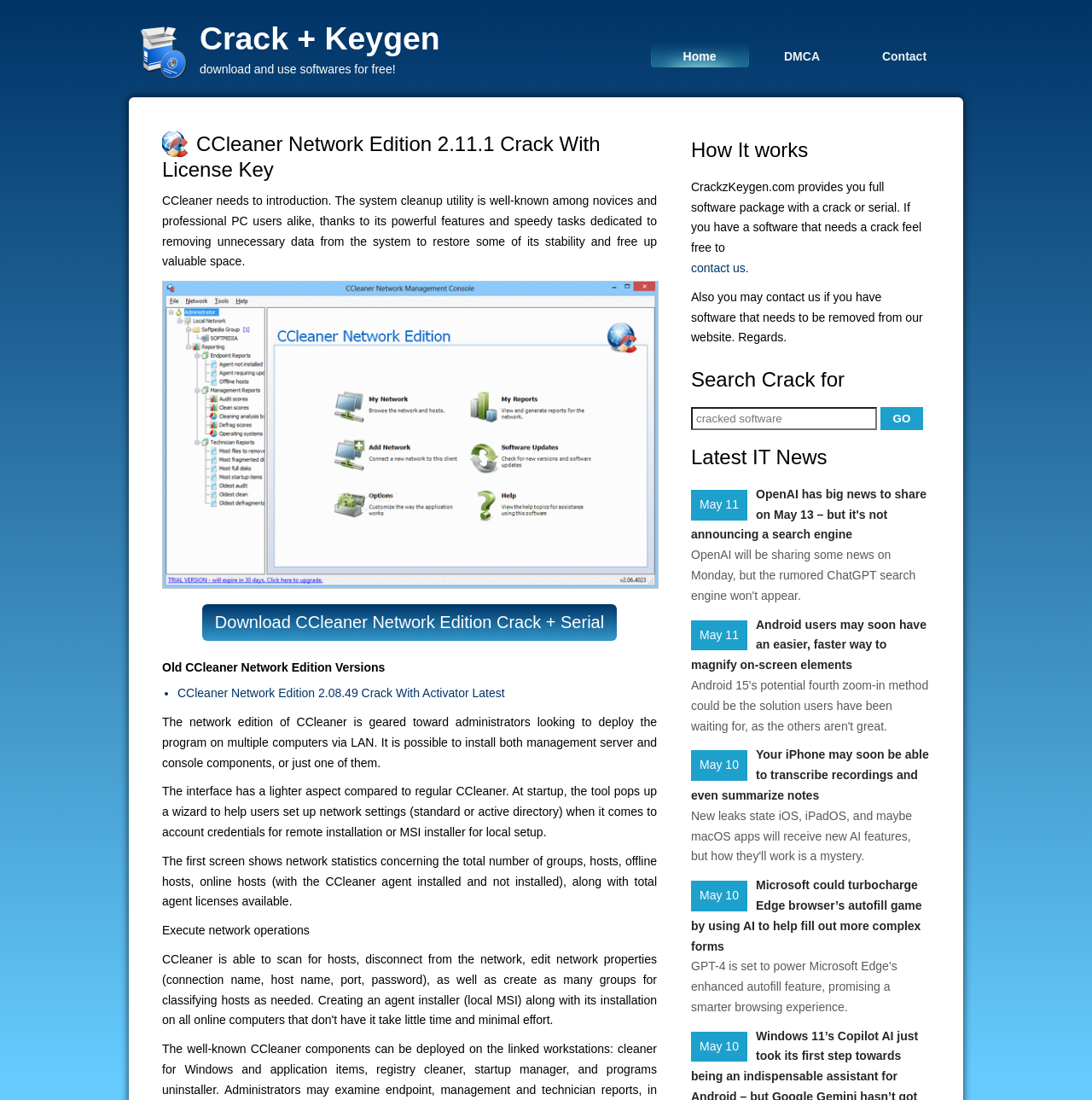Identify the bounding box coordinates for the region to click in order to carry out this instruction: "Click on the 'Crack + Keygen' link". Provide the coordinates using four float numbers between 0 and 1, formatted as [left, top, right, bottom].

[0.183, 0.019, 0.403, 0.051]